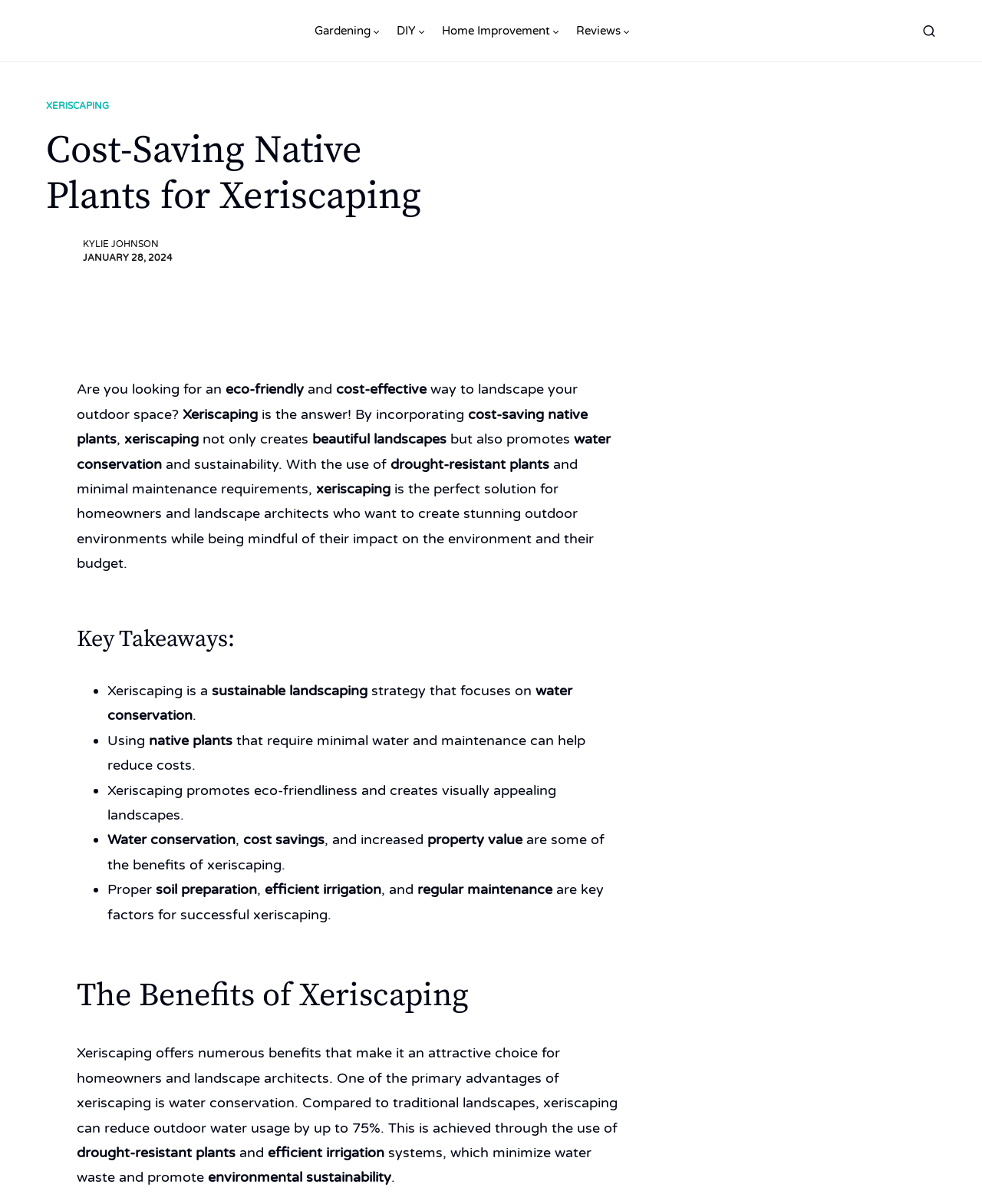What is the date of the article?
Based on the image, provide your answer in one word or phrase.

January 28, 2024